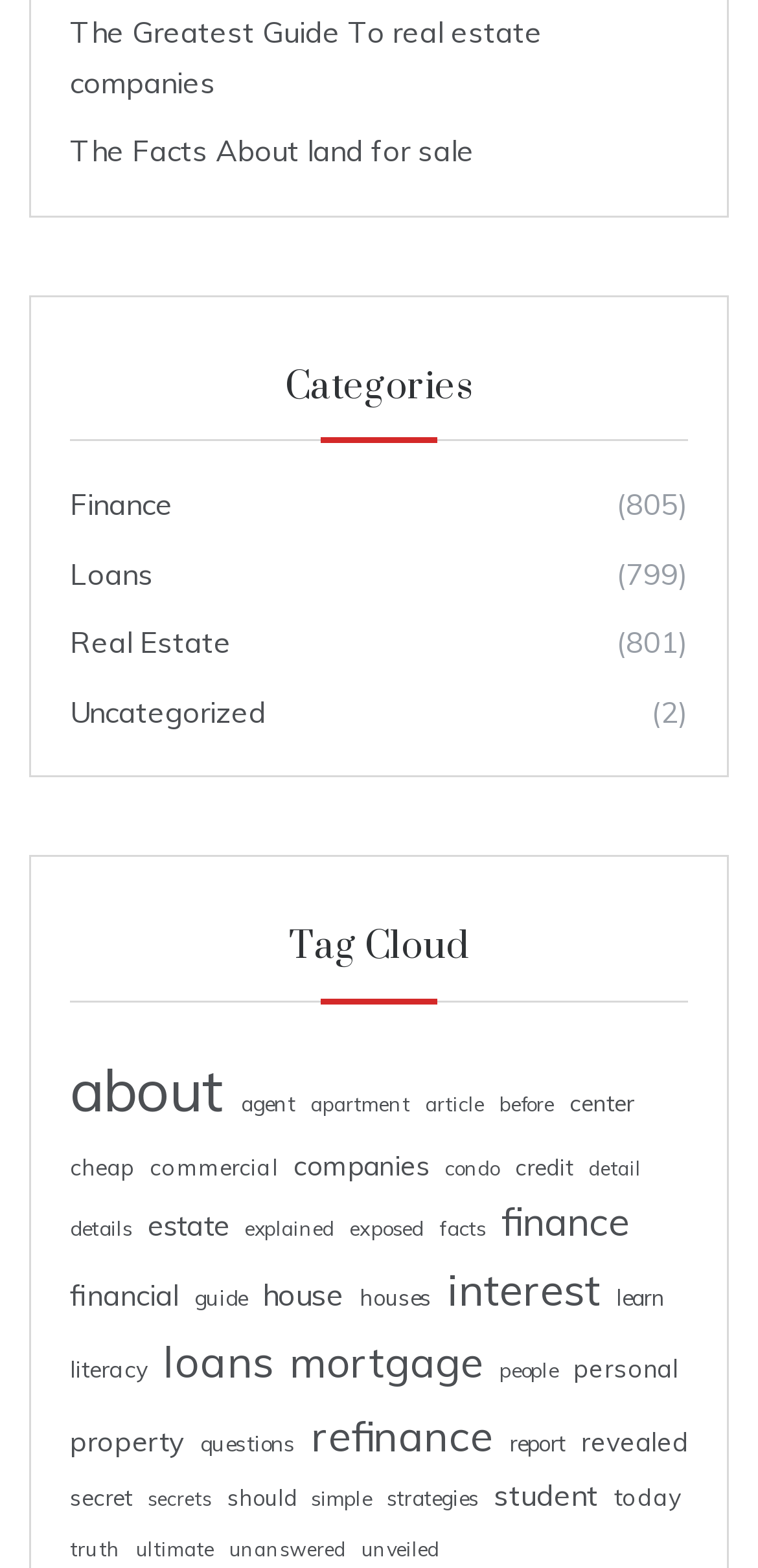Find the bounding box coordinates for the HTML element specified by: "credit".

[0.679, 0.735, 0.756, 0.753]